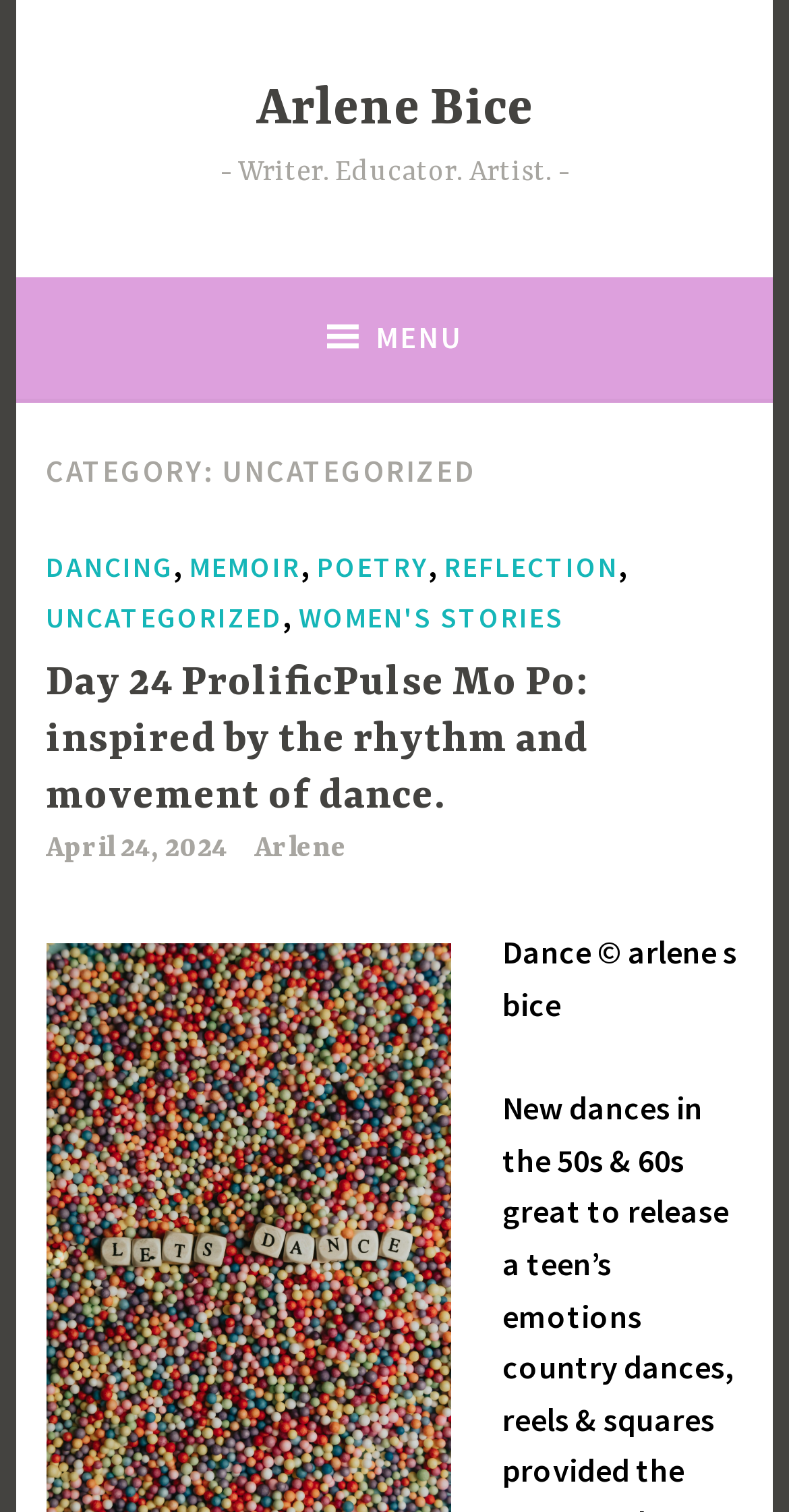Identify the bounding box coordinates necessary to click and complete the given instruction: "Read the post from April 24, 2024".

[0.058, 0.55, 0.289, 0.572]